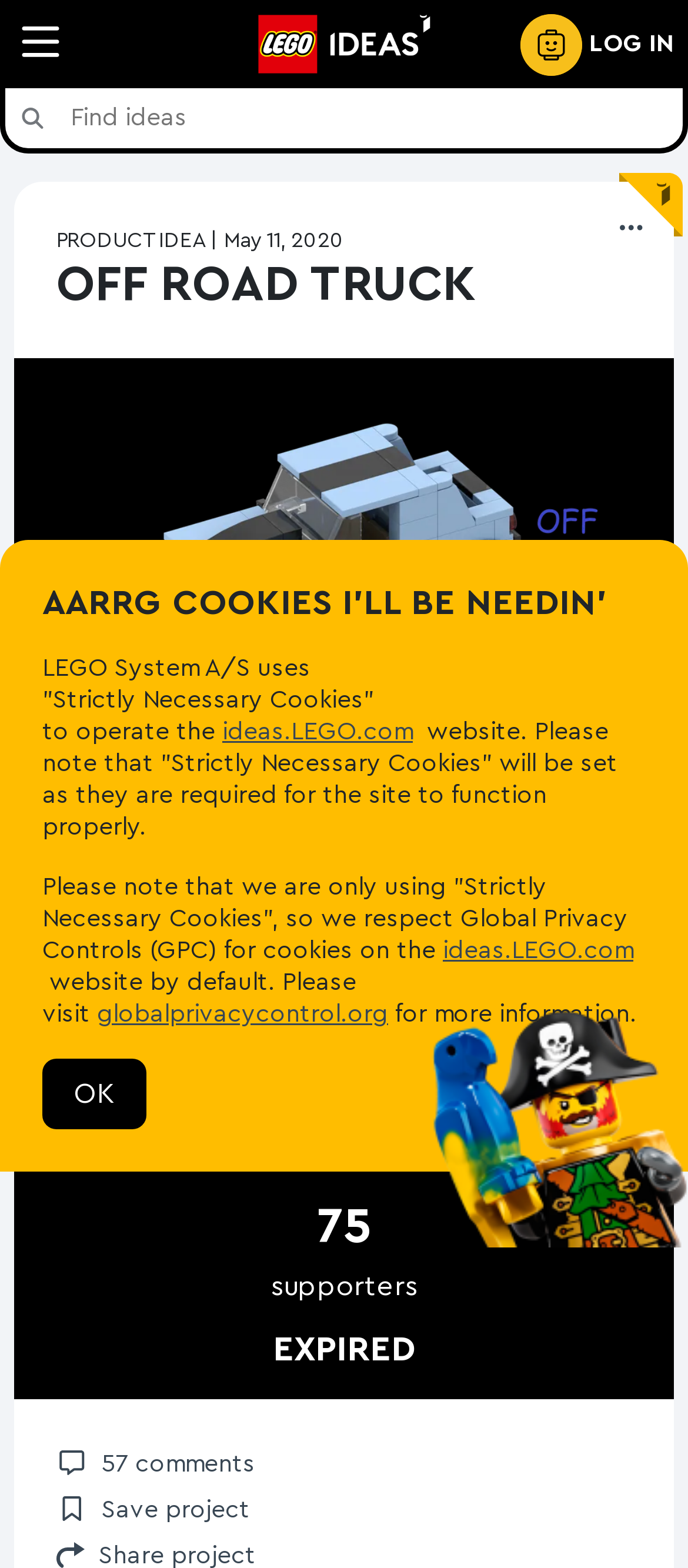Answer in one word or a short phrase: 
What is the name of the LEGO product idea?

Off Road Truck